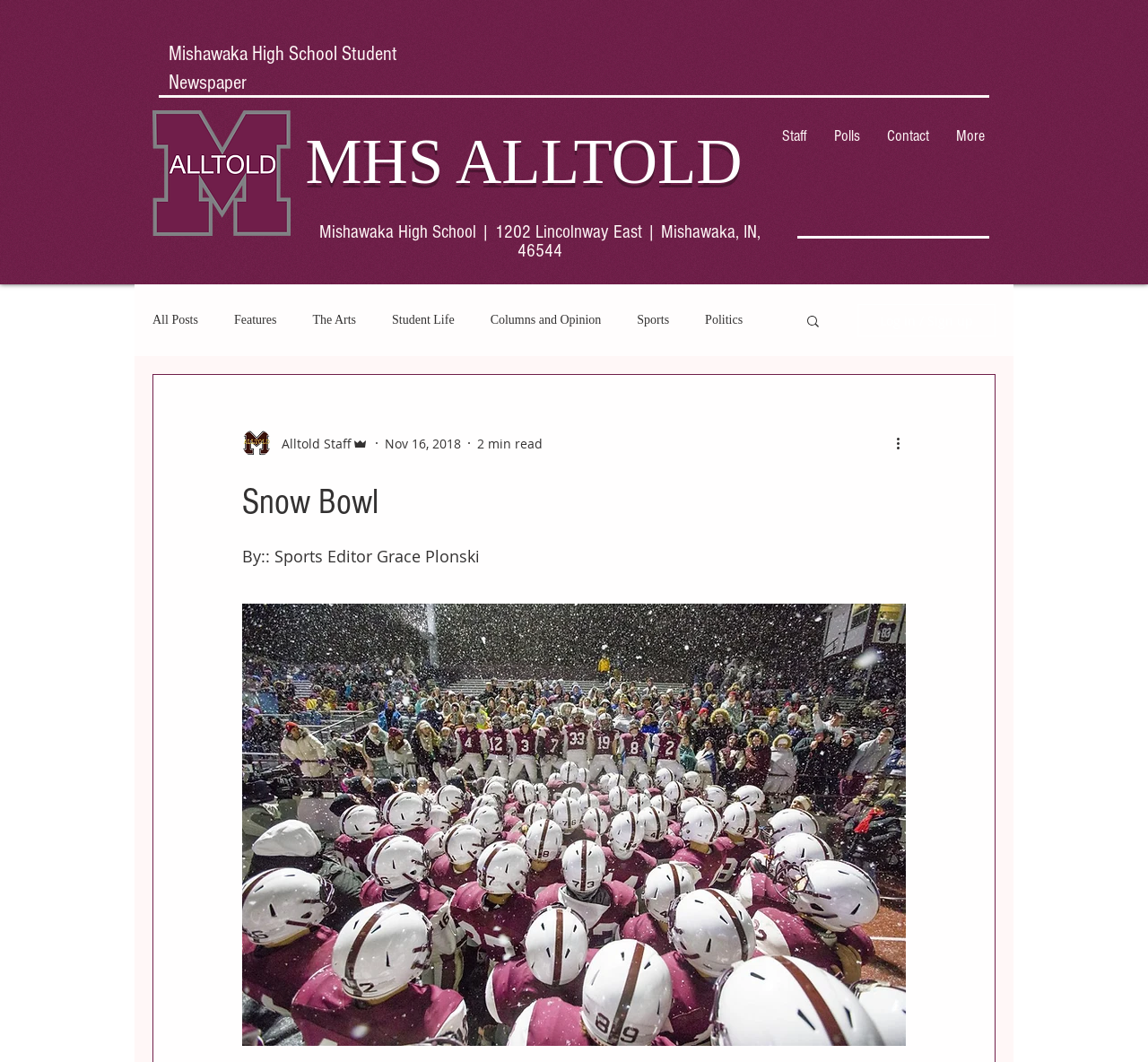Determine the bounding box coordinates of the region that needs to be clicked to achieve the task: "Search for something".

[0.701, 0.295, 0.716, 0.313]